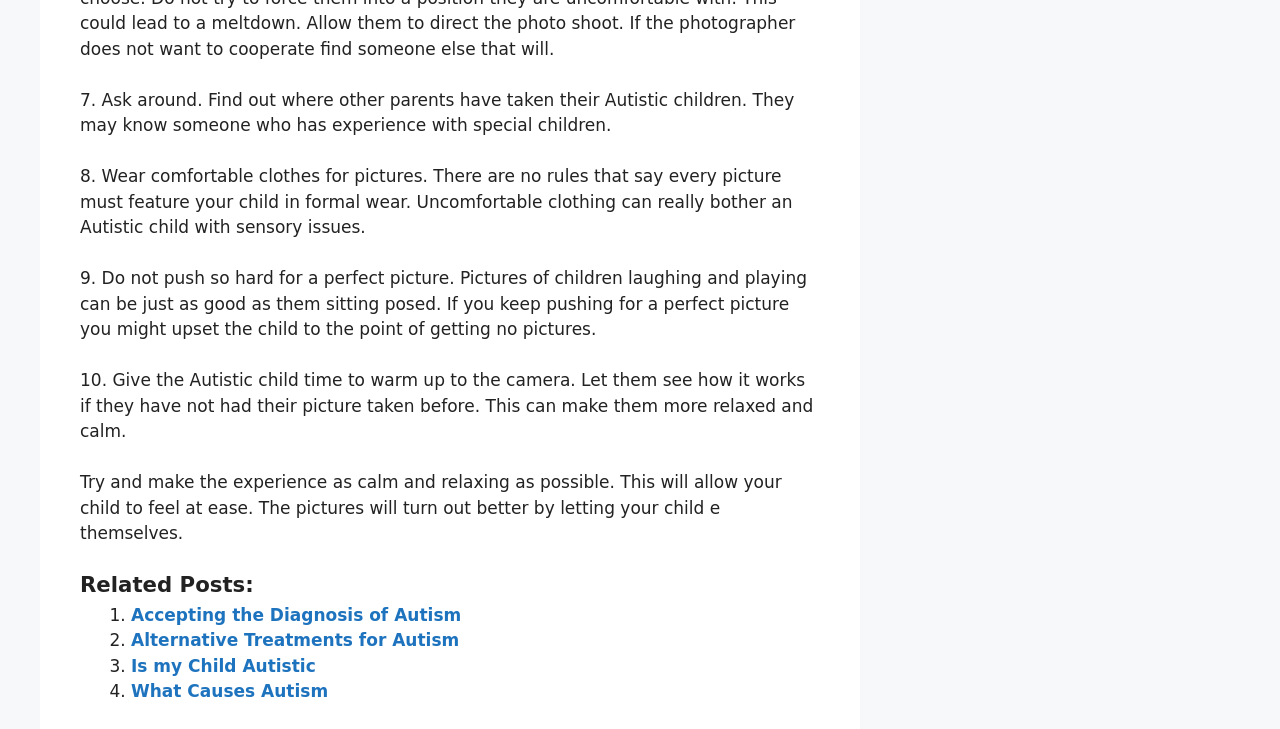Locate the bounding box coordinates of the element you need to click to accomplish the task described by this instruction: "Click on 'Is my Child Autistic'".

[0.102, 0.9, 0.247, 0.927]